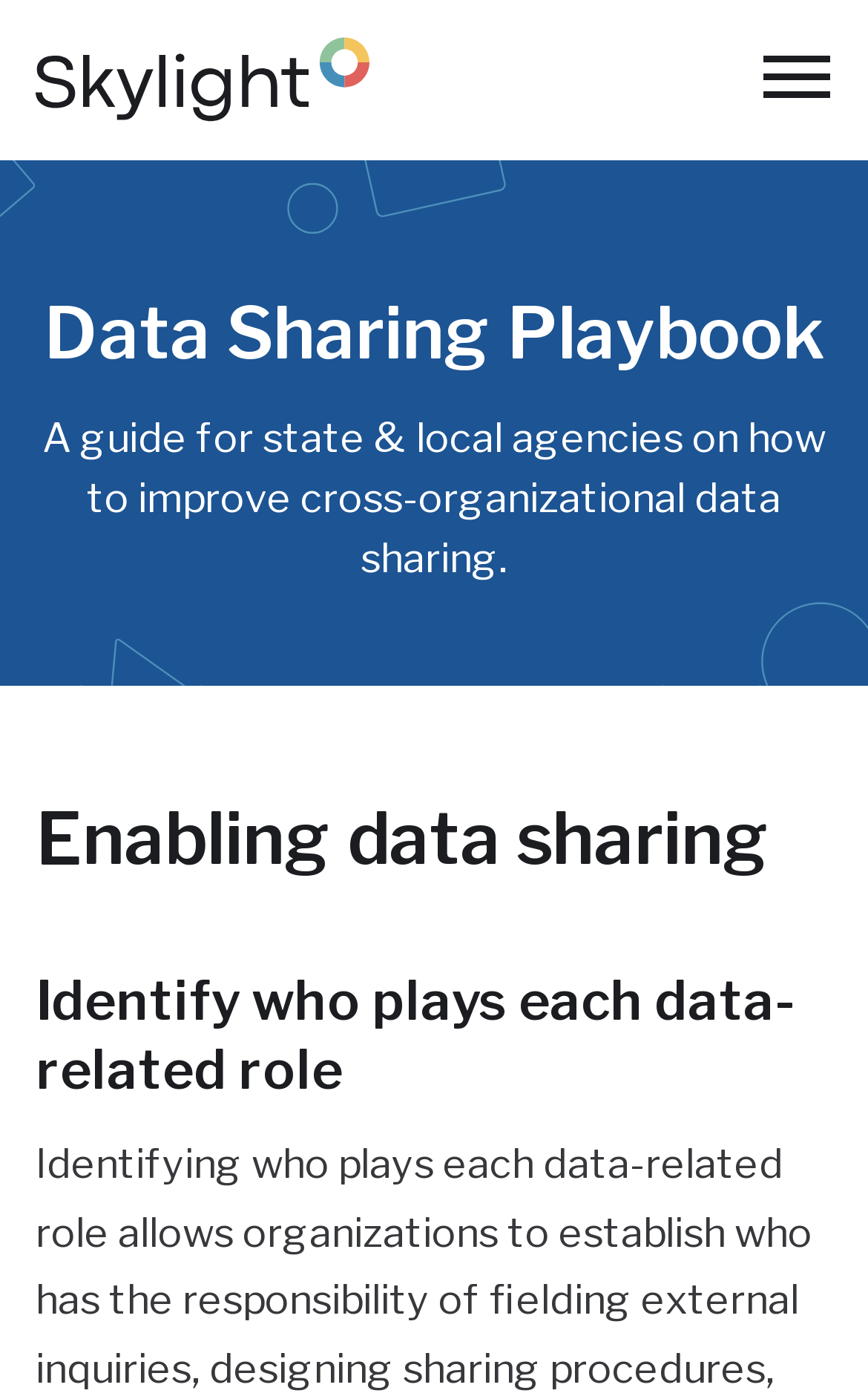Please provide a one-word or short phrase answer to the question:
What is the position of the 'Toggle Navigation' button?

Top right